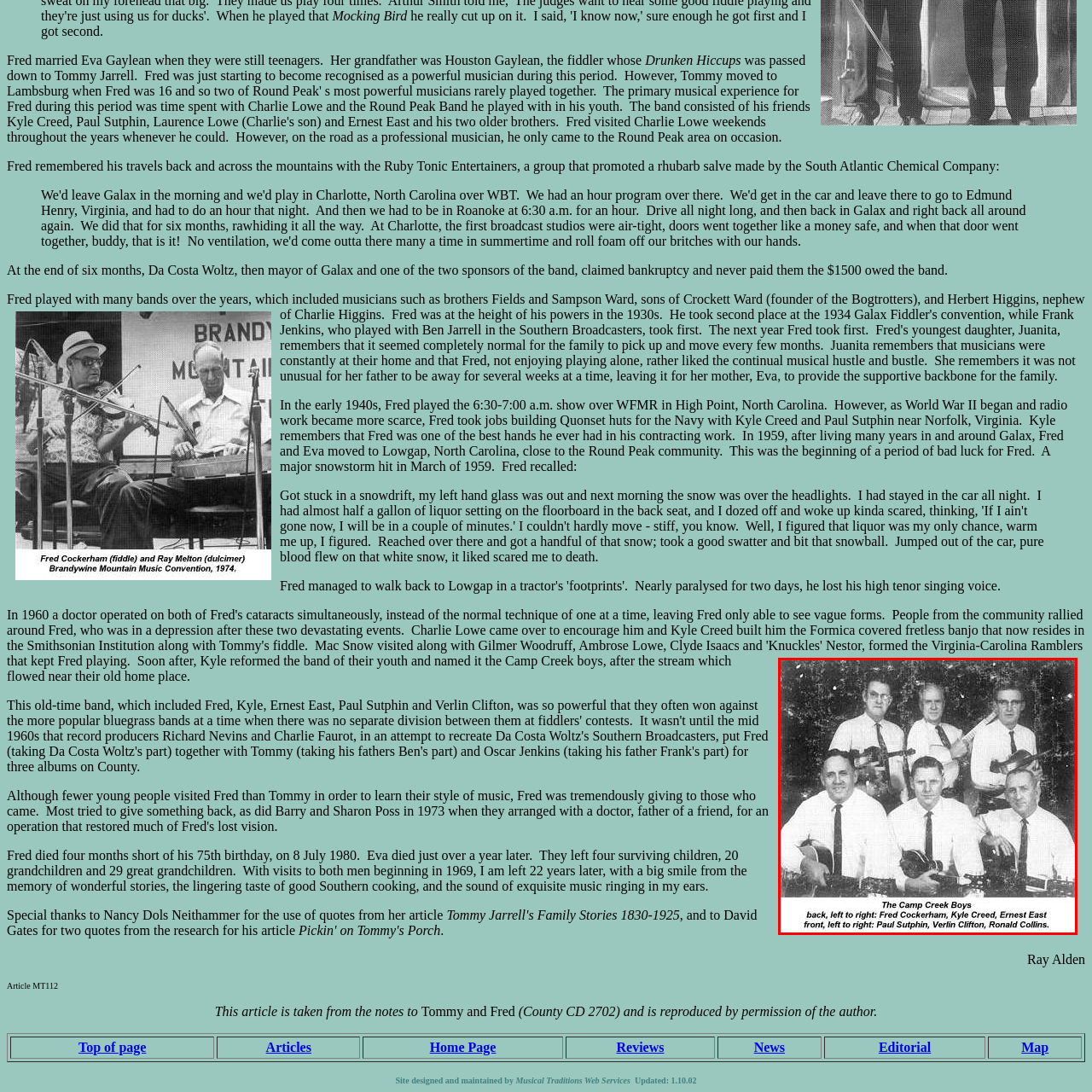How many members are in the back row of the band?
Carefully examine the image within the red bounding box and provide a comprehensive answer based on what you observe.

In the back row, from left to right, stand Fred Cockerham, Kyle Creed, and Ernest East, each holding their instruments, showcasing the band's musical heritage.